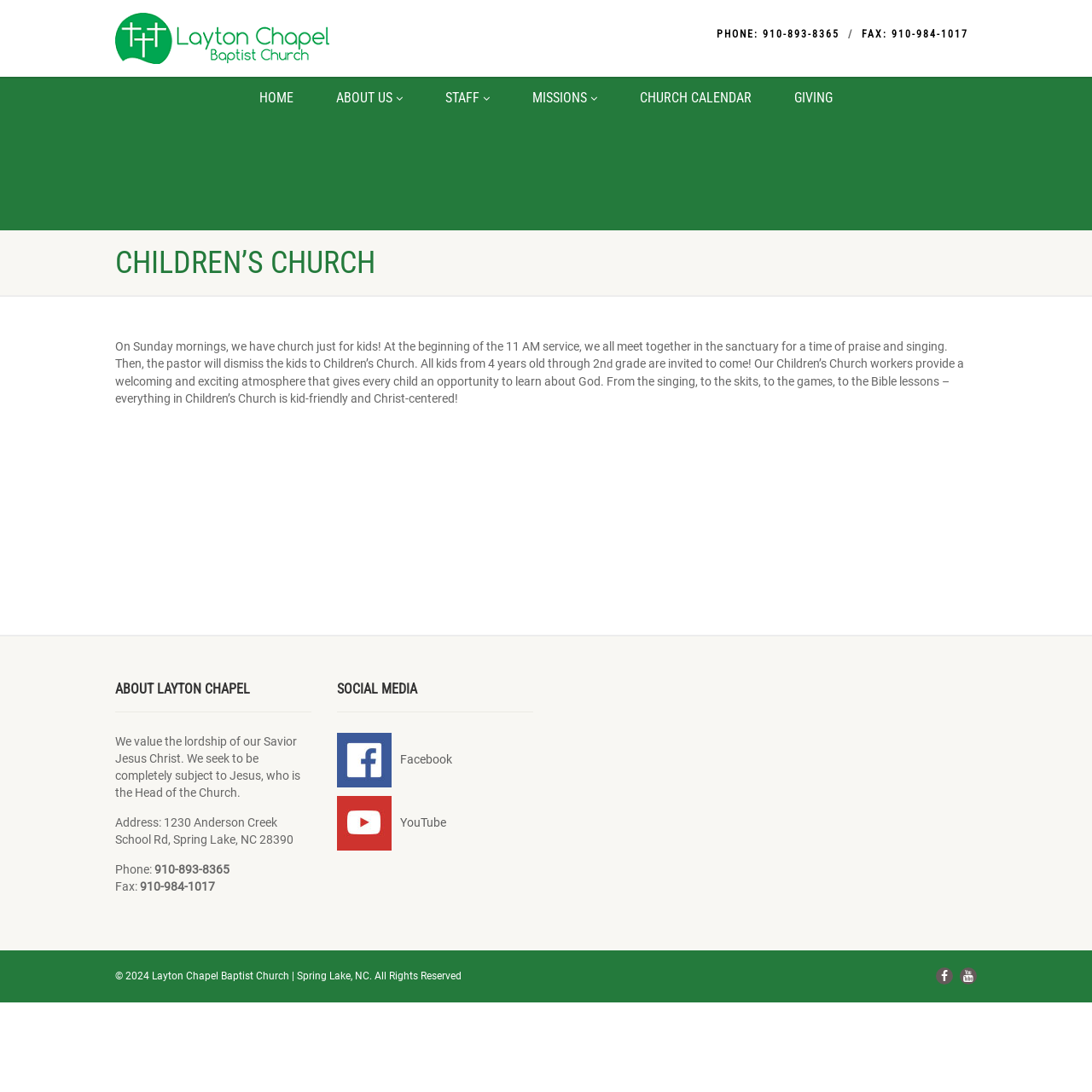Using the information shown in the image, answer the question with as much detail as possible: What is the fax number of the church?

I found the fax number by looking at the top-right corner of the webpage, where it says 'FAX: 910-984-1017'. This is also repeated in the 'ABOUT LAYTON CHAPEL' section.